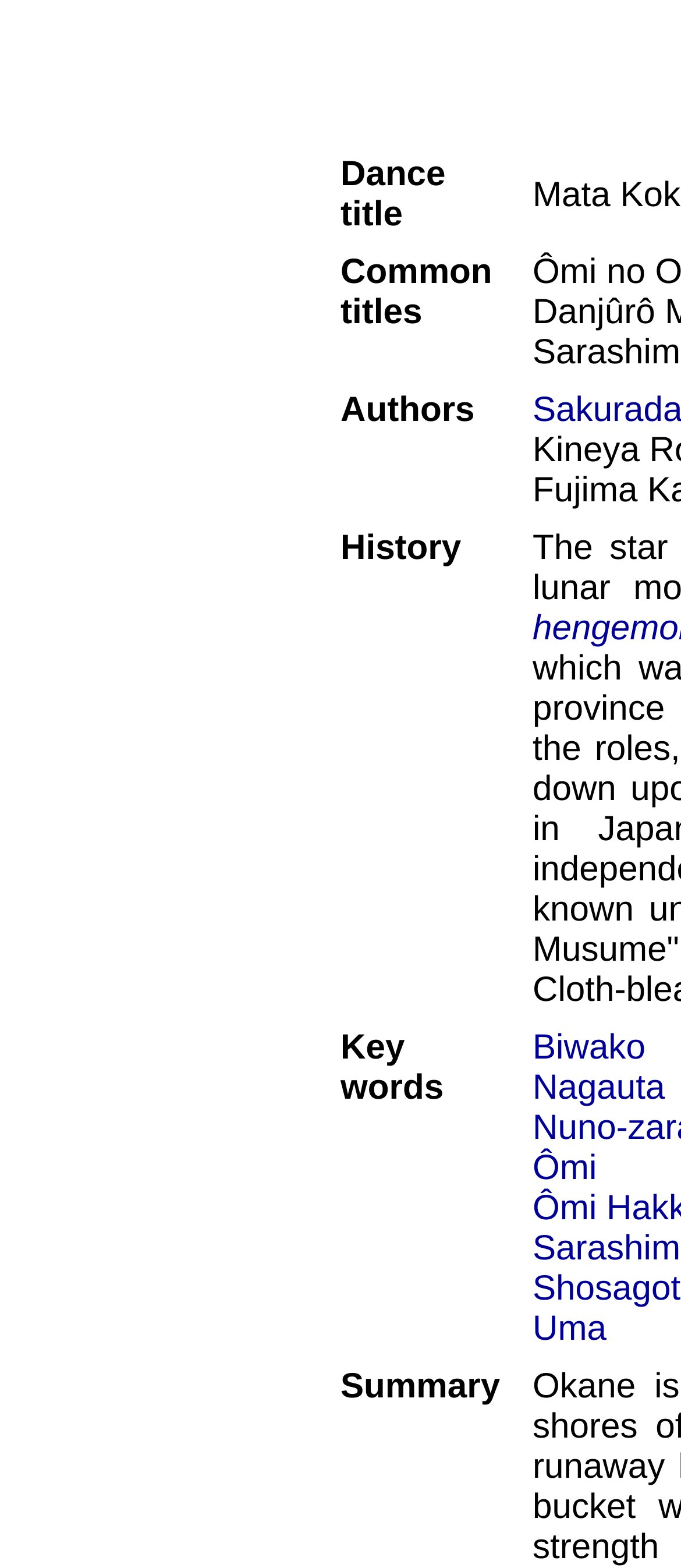Find the bounding box coordinates of the UI element according to this description: "Nagauta".

[0.782, 0.682, 0.976, 0.706]